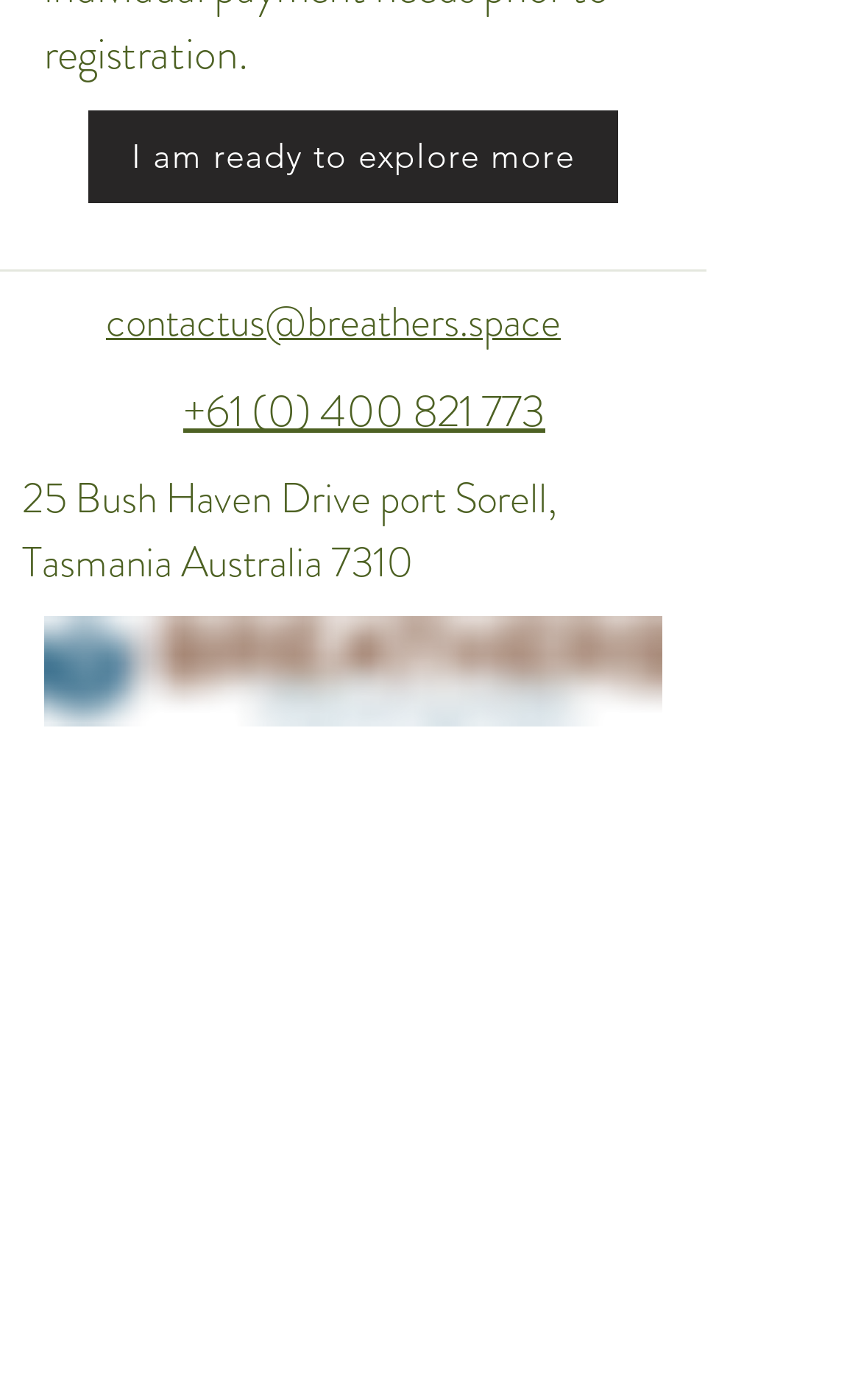What is the address of the company?
Please respond to the question with a detailed and informative answer.

The address of the company can be found in the static text element located at the top of the webpage, which reads '25 Bush Haven Drive port Sorell, Tasmania Australia 7310'.